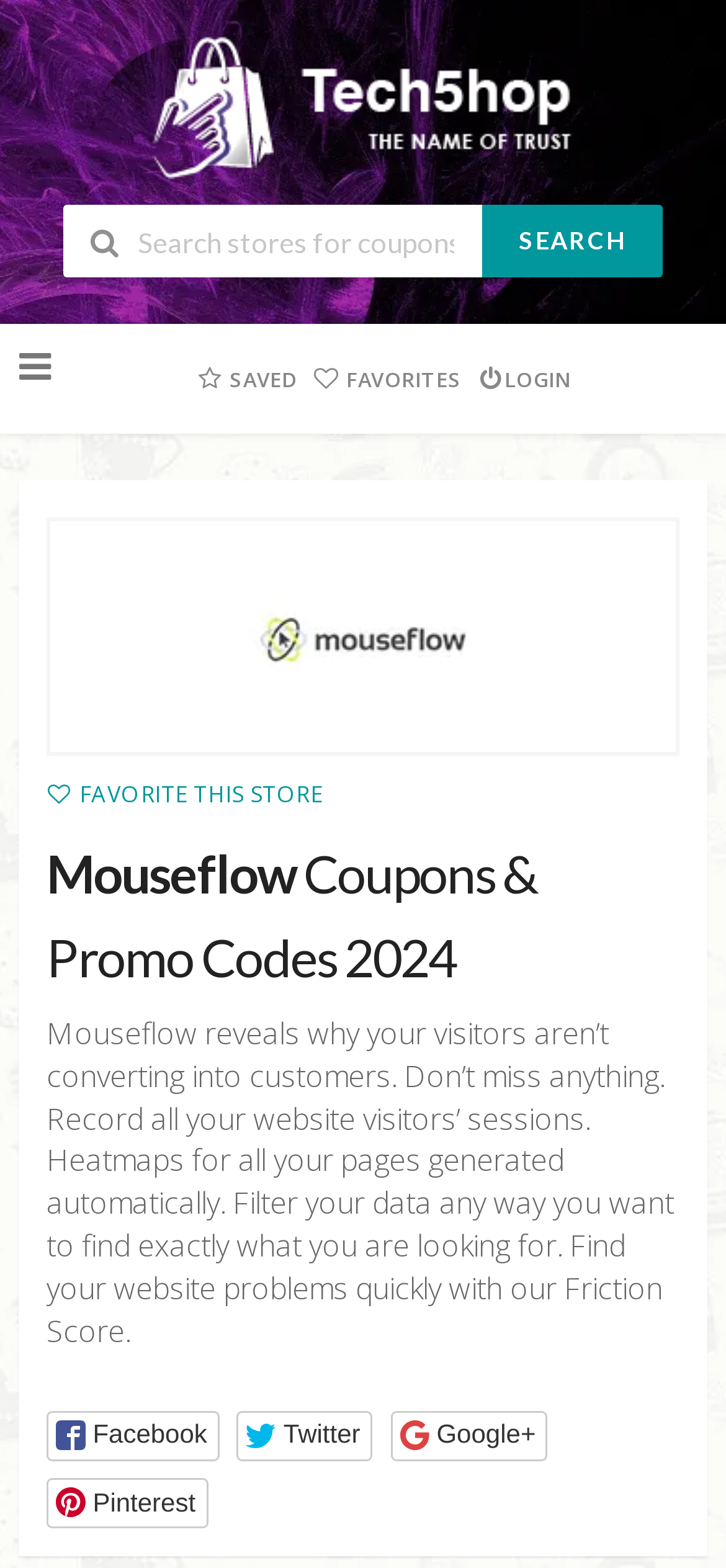How many social media buttons are there?
Look at the image and answer the question with a single word or phrase.

4